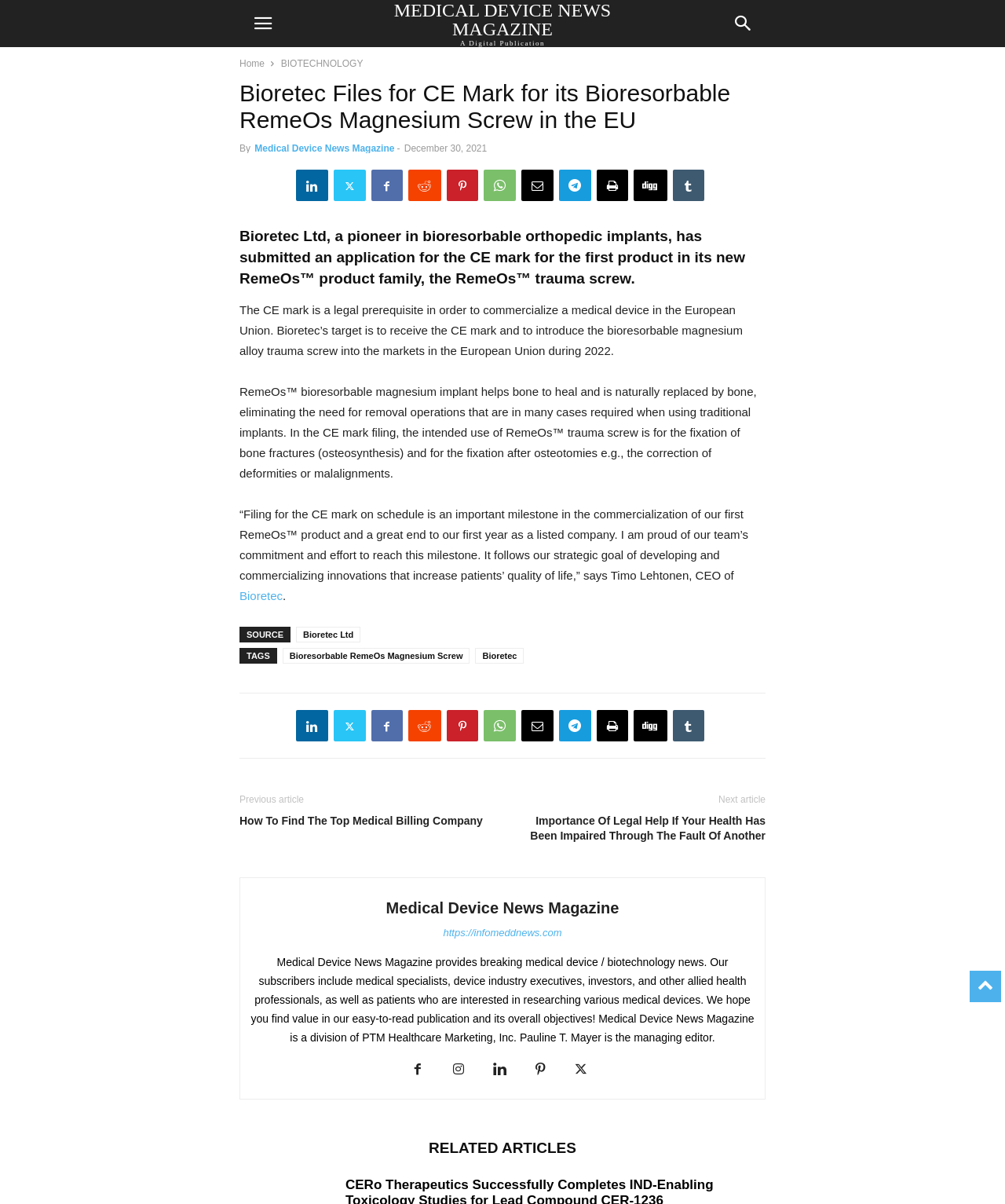What is the name of the publication that provides breaking medical device / biotechnology news?
Give a detailed explanation using the information visible in the image.

The answer can be found in the footer section where it is mentioned that 'Medical Device News Magazine provides breaking medical device / biotechnology news.'